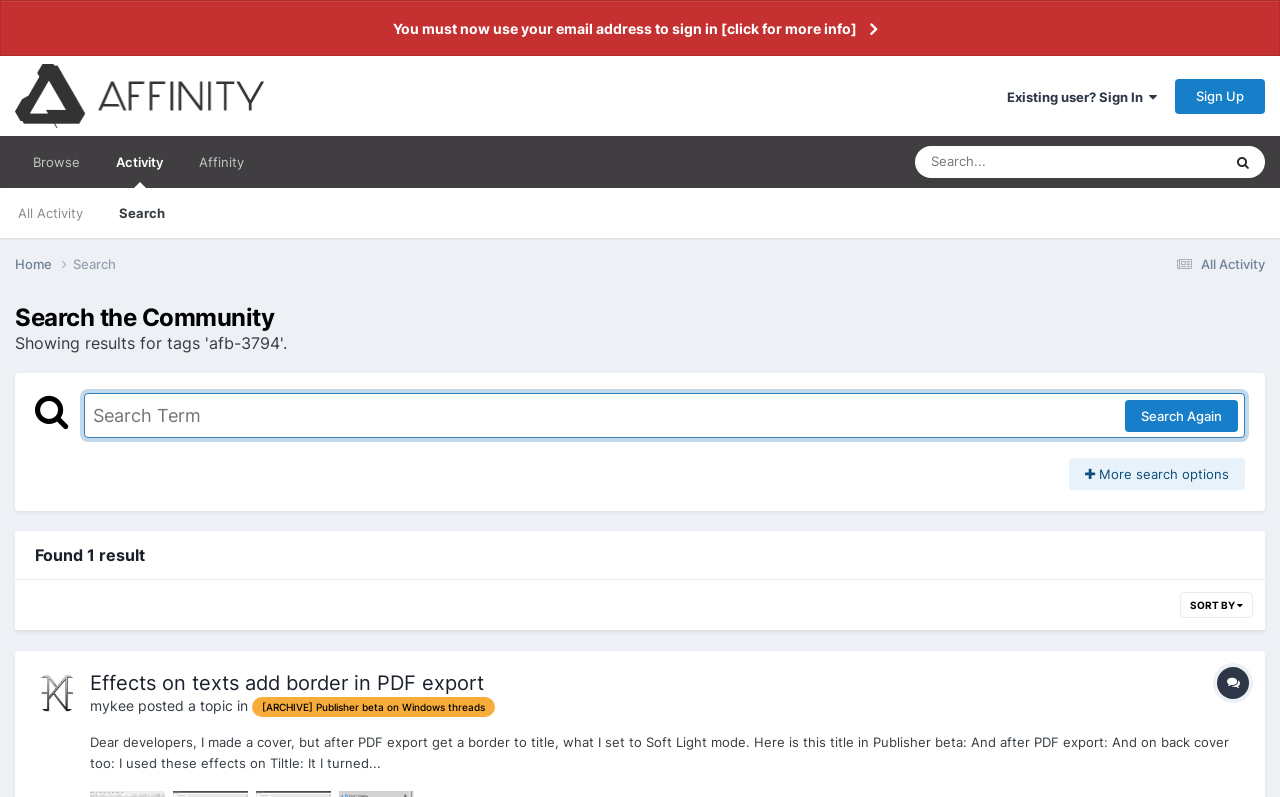What is the category of the current topic?
Based on the visual content, answer with a single word or a brief phrase.

[ARCHIVE] Publisher beta on Windows threads